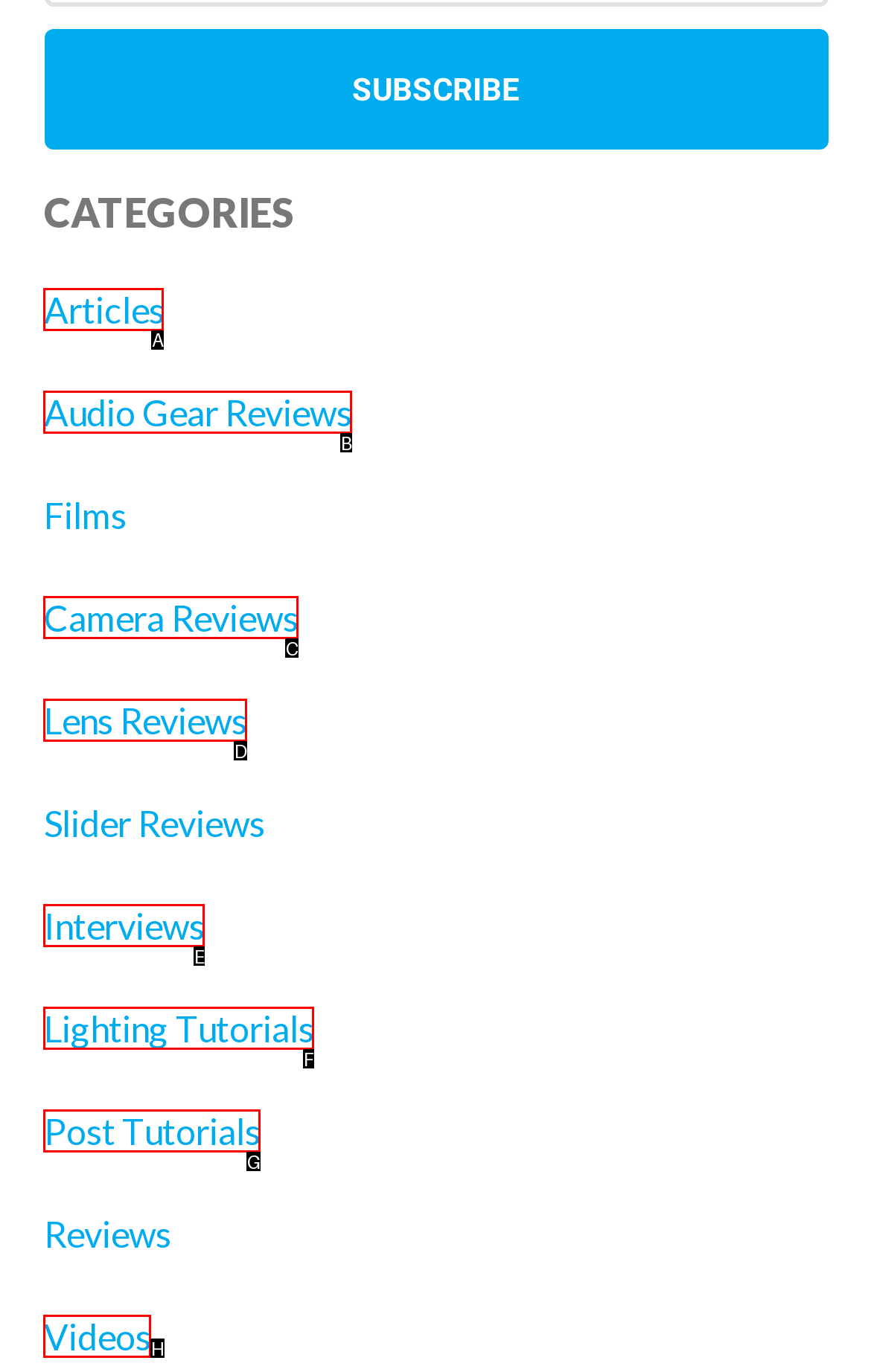Identify the appropriate lettered option to execute the following task: View articles
Respond with the letter of the selected choice.

A